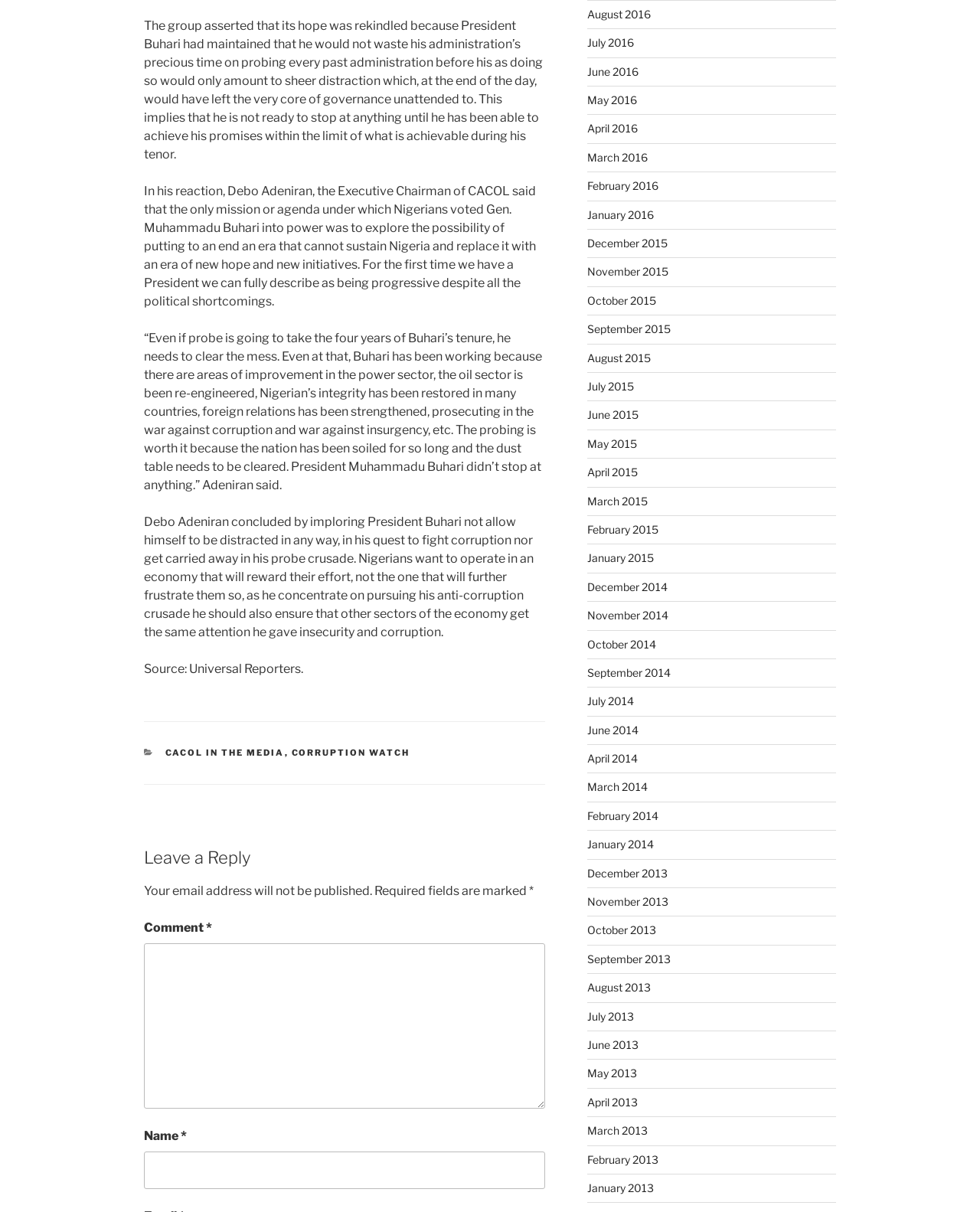Identify the bounding box coordinates for the UI element described as follows: parent_node: Name * name="author". Use the format (top-left x, top-left y, bottom-right x, bottom-right y) and ensure all values are floating point numbers between 0 and 1.

[0.147, 0.95, 0.556, 0.981]